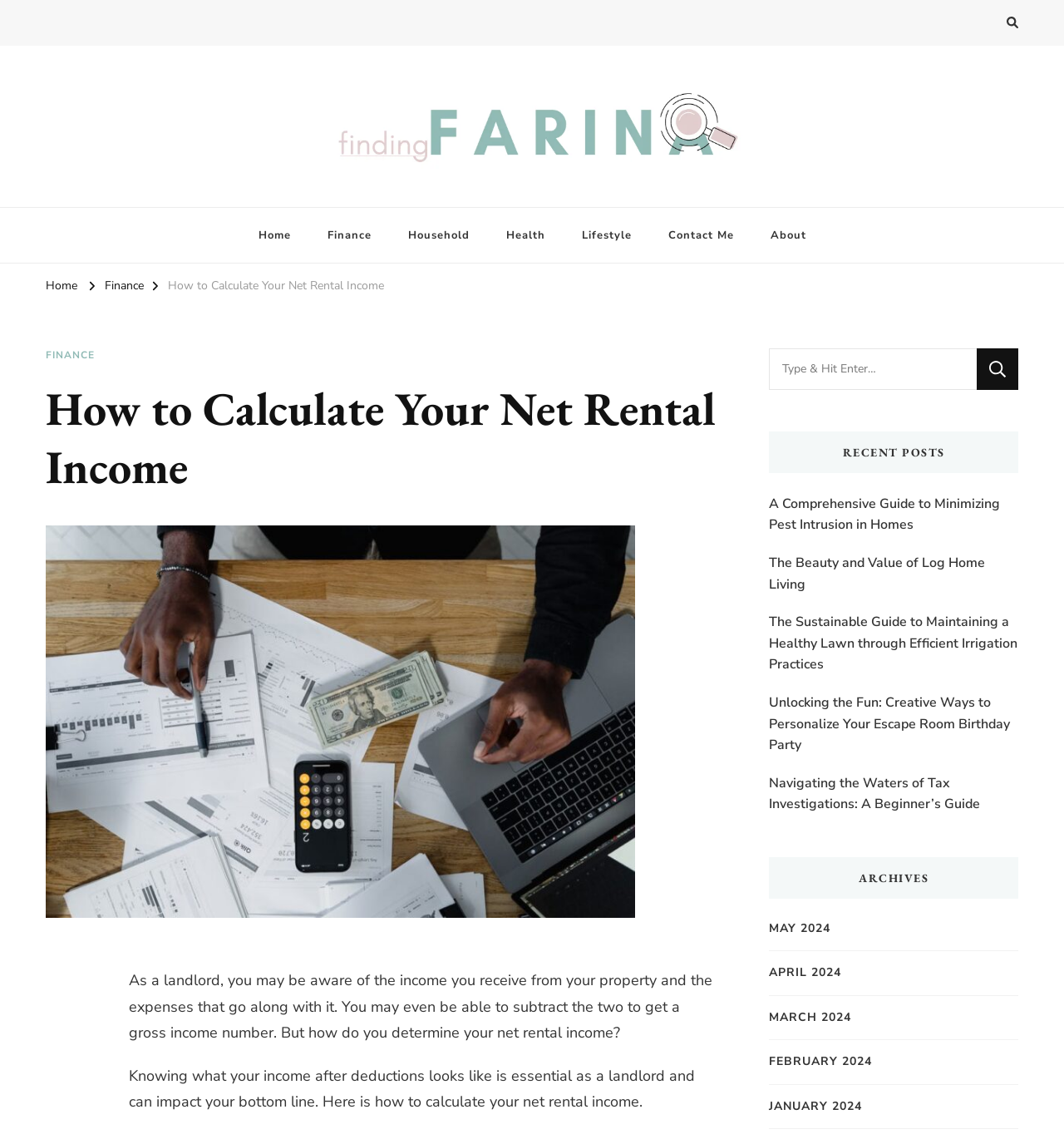What is the purpose of the search box?
Look at the image and answer with only one word or phrase.

To find something